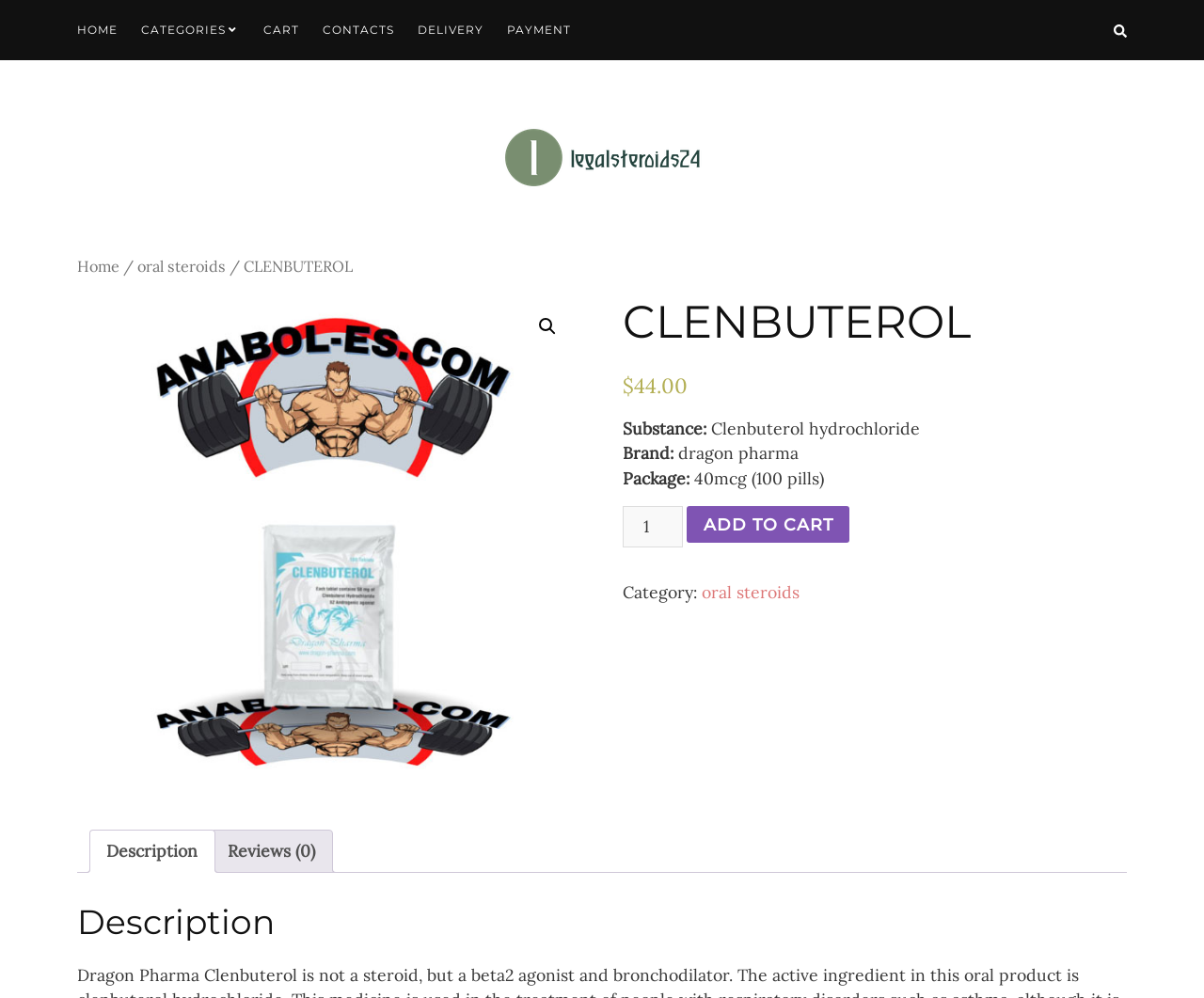How many reviews are there for CLENBUTEROL?
Give a single word or phrase as your answer by examining the image.

0